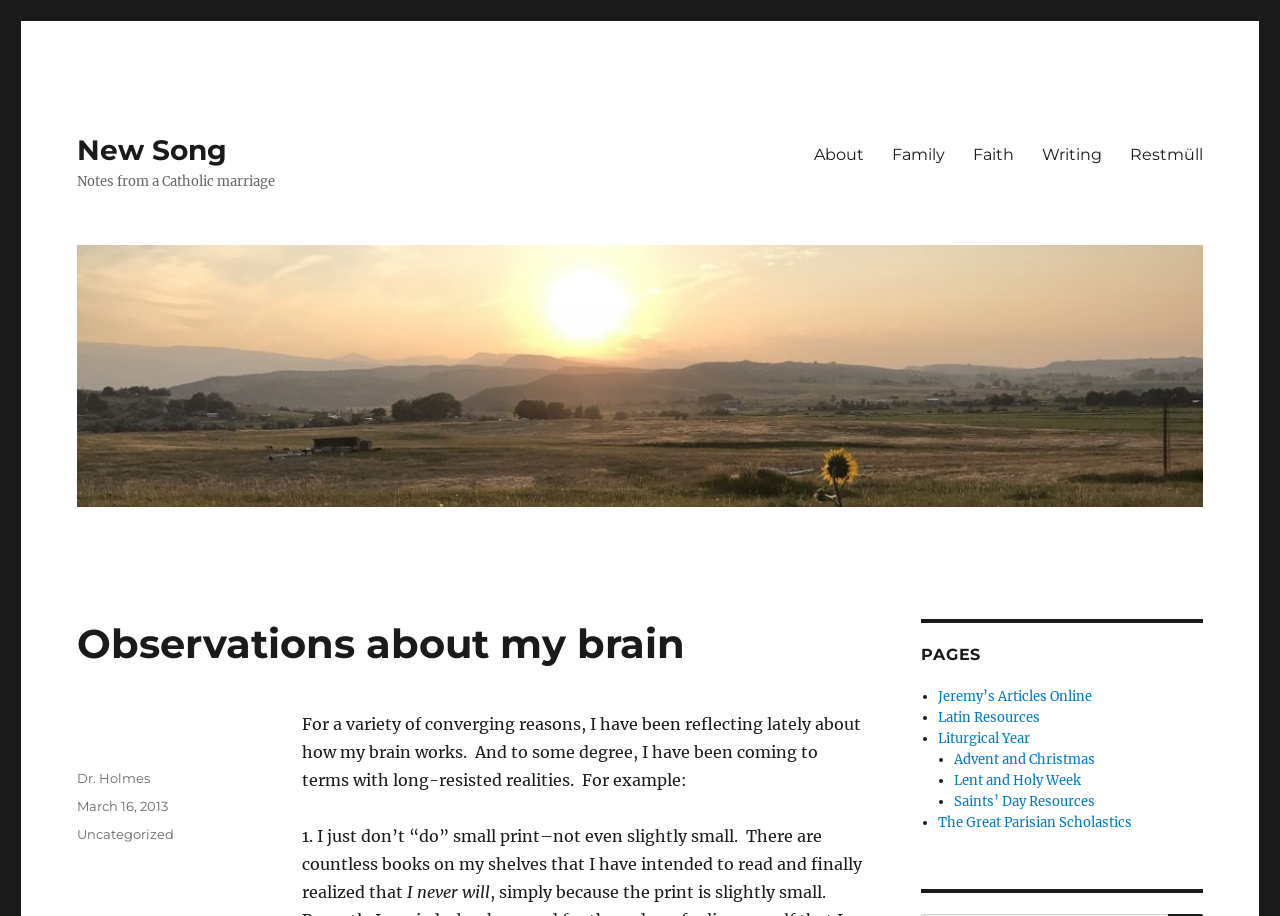Please reply to the following question with a single word or a short phrase:
What is the date of this article?

March 16, 2013